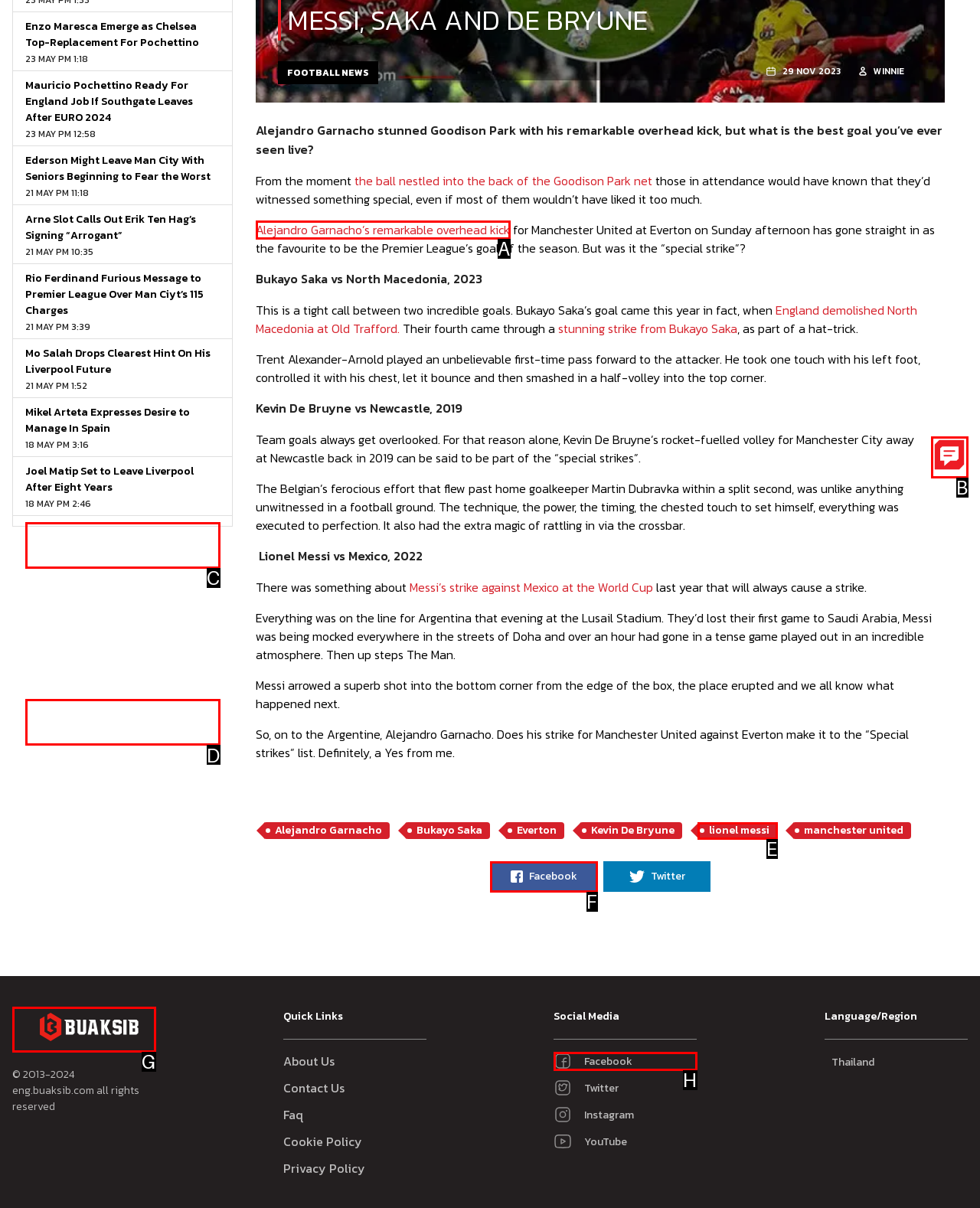Tell me which one HTML element best matches the description: .chat-button { cursor: pointer; } Answer with the option's letter from the given choices directly.

B